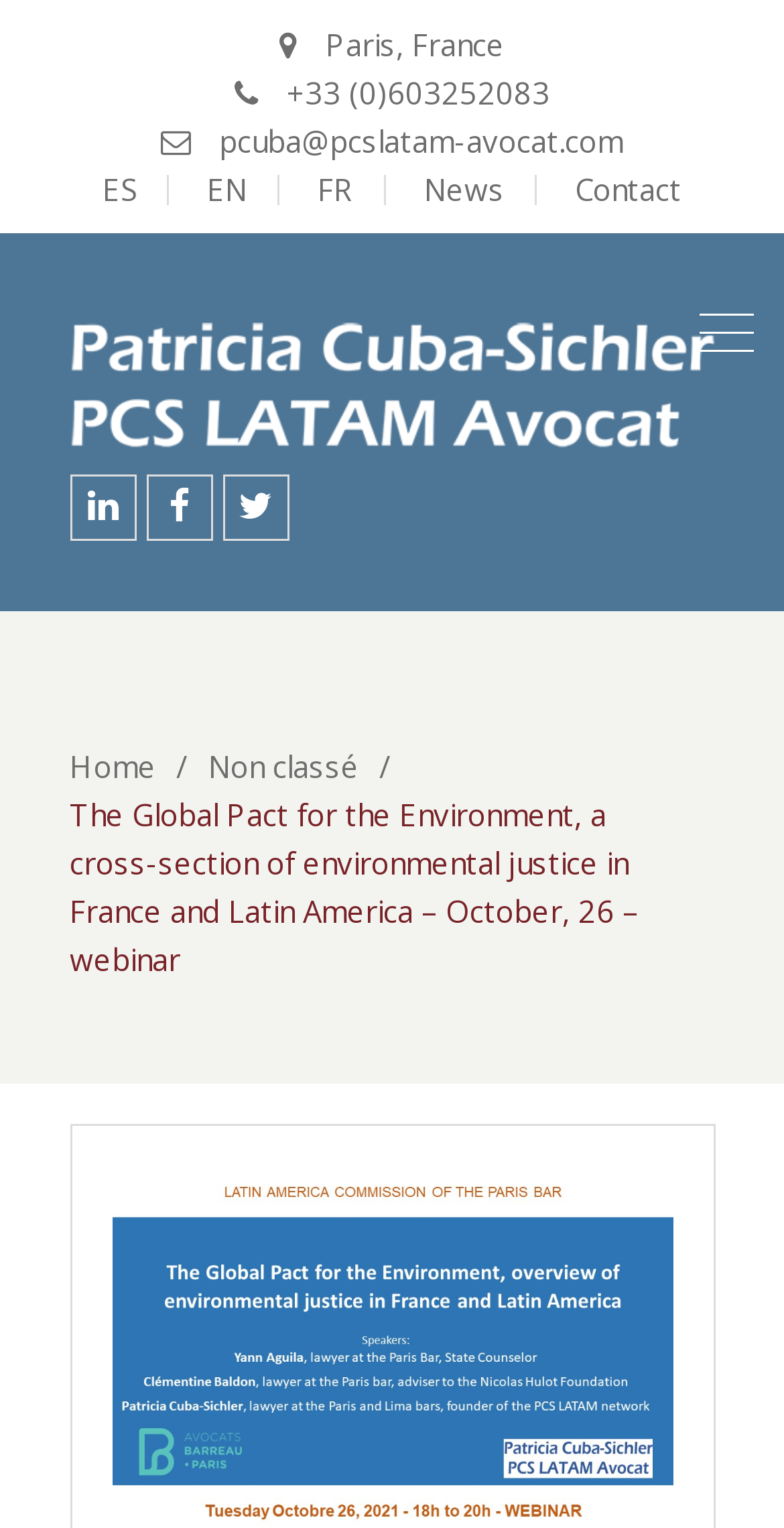Answer the following inquiry with a single word or phrase:
How many menu items are available?

3